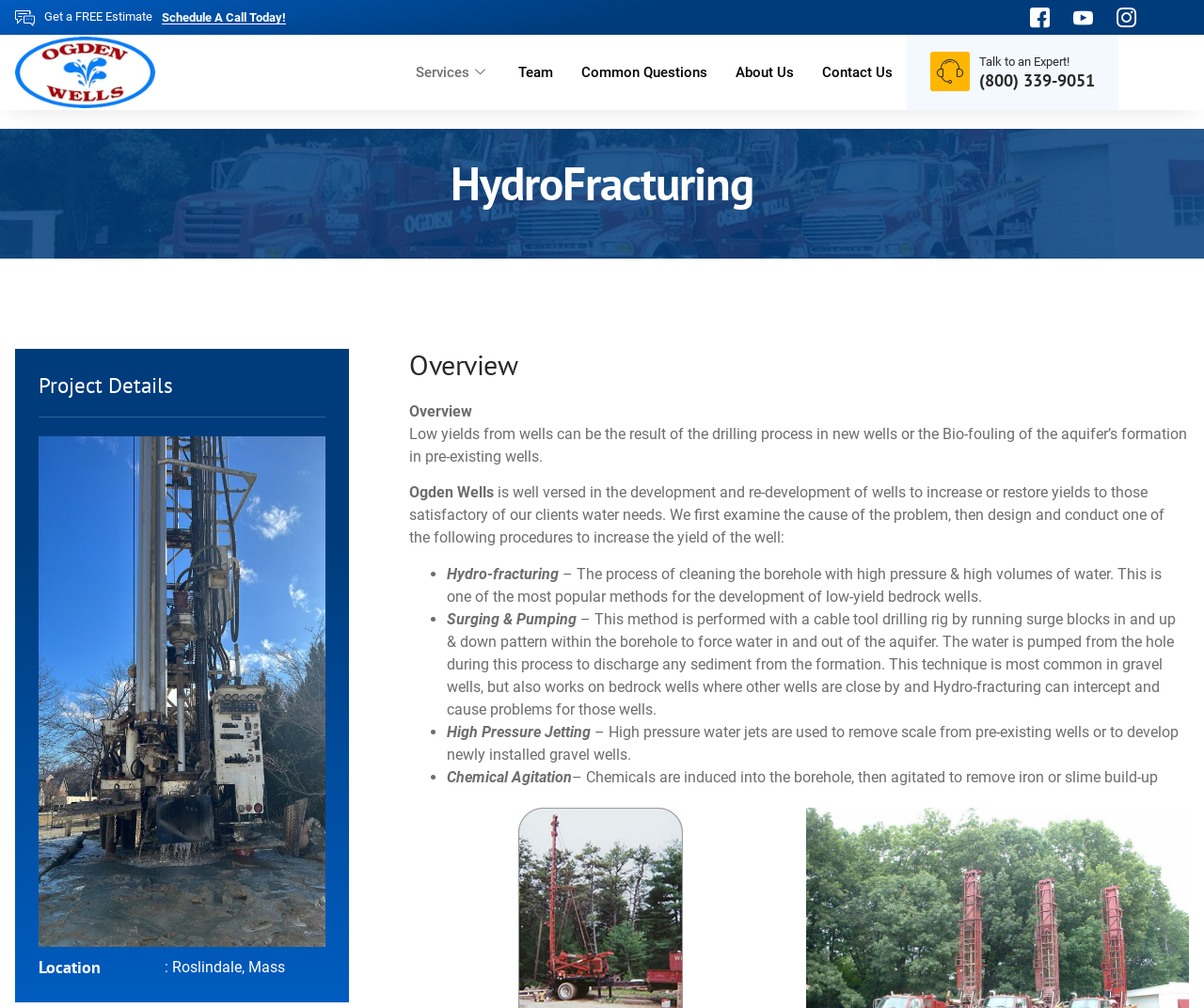Please determine the bounding box coordinates for the element that should be clicked to follow these instructions: "Click on the 'STYLE GUIDE' link".

None